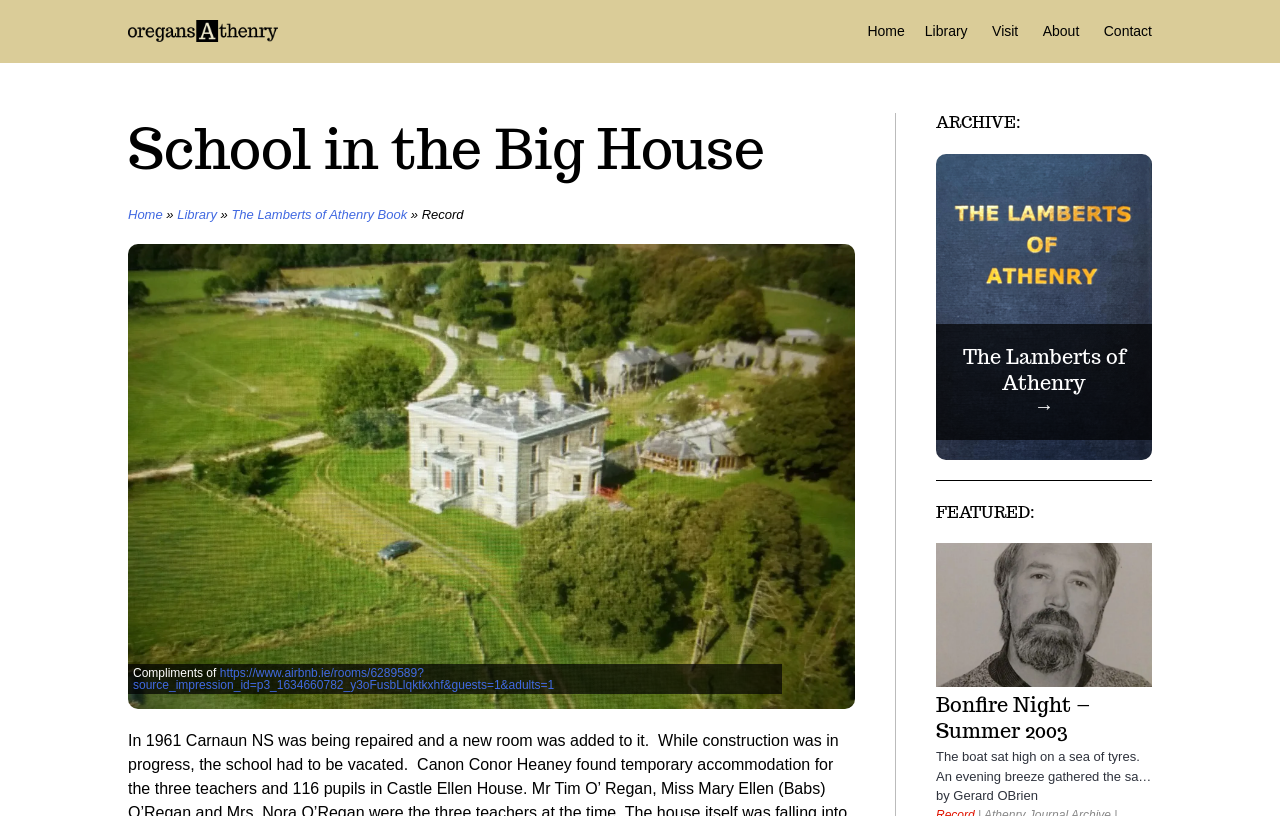Could you provide the bounding box coordinates for the portion of the screen to click to complete this instruction: "Read about School in the Big House"?

[0.1, 0.138, 0.668, 0.226]